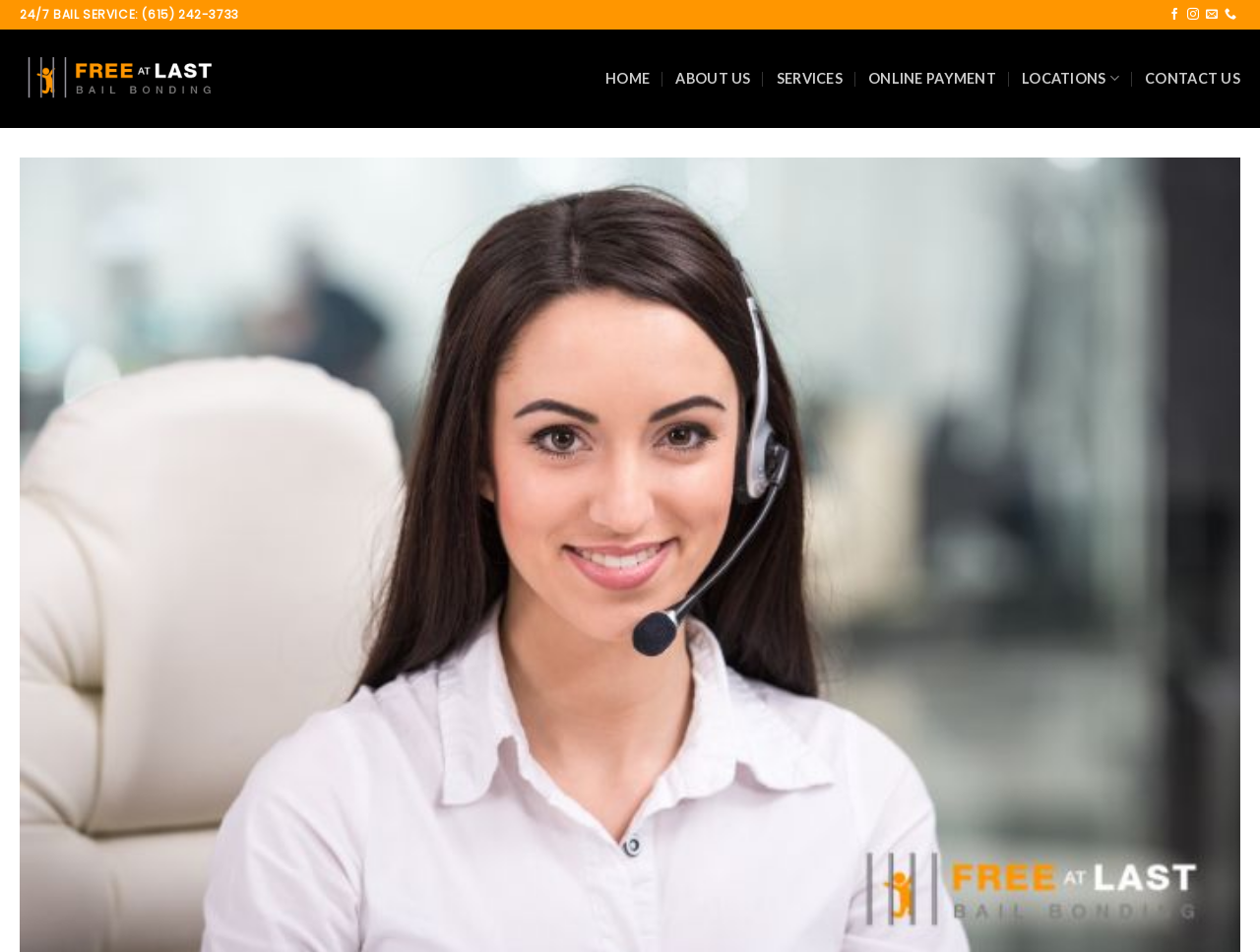Find the bounding box coordinates for the area that must be clicked to perform this action: "Donate now".

None